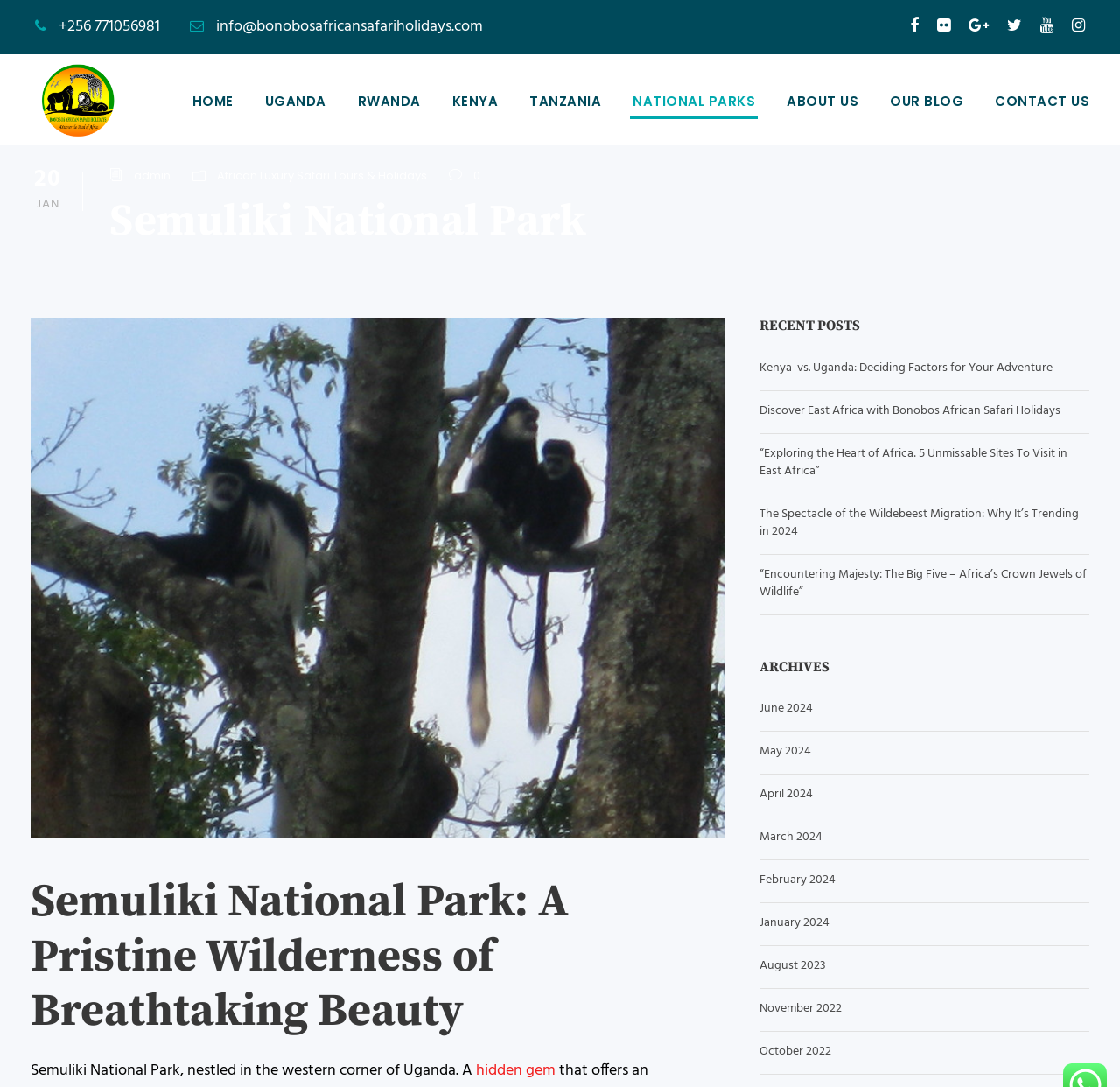Can you specify the bounding box coordinates of the area that needs to be clicked to fulfill the following instruction: "Read 'Kenya vs. Uganda: Deciding Factors for Your Adventure' article"?

[0.678, 0.329, 0.94, 0.347]